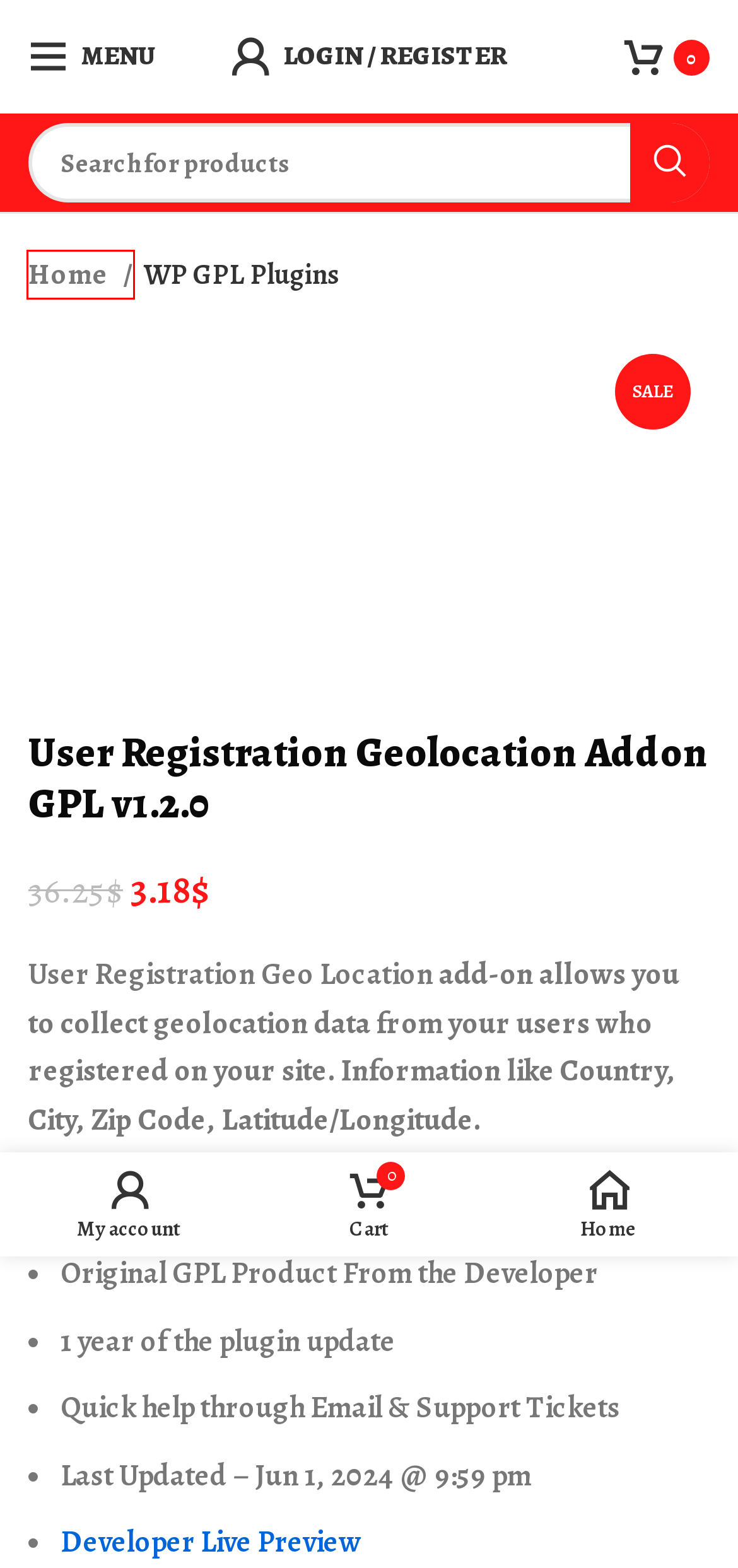Given a screenshot of a webpage featuring a red bounding box, identify the best matching webpage description for the new page after the element within the red box is clicked. Here are the options:
A. Cart - GPL Boss
B. Green Popups (Layered Popups) GPL v7.48 - Popup Plugin for WP [Updated]
C. Refund Policy - GPL Boss
D. WP GPL Plugins - GPL Boss
E. Download Ultimate Addons for Beaver Builder GPL v1.35.21
F. Download KingComposer Pro GPL v2.8.2 - WordPress Page Builder Plugin
G. GPL Boss - Best GPL Themes & Plugin | 100% Secure
H. My account - GPL Boss

G